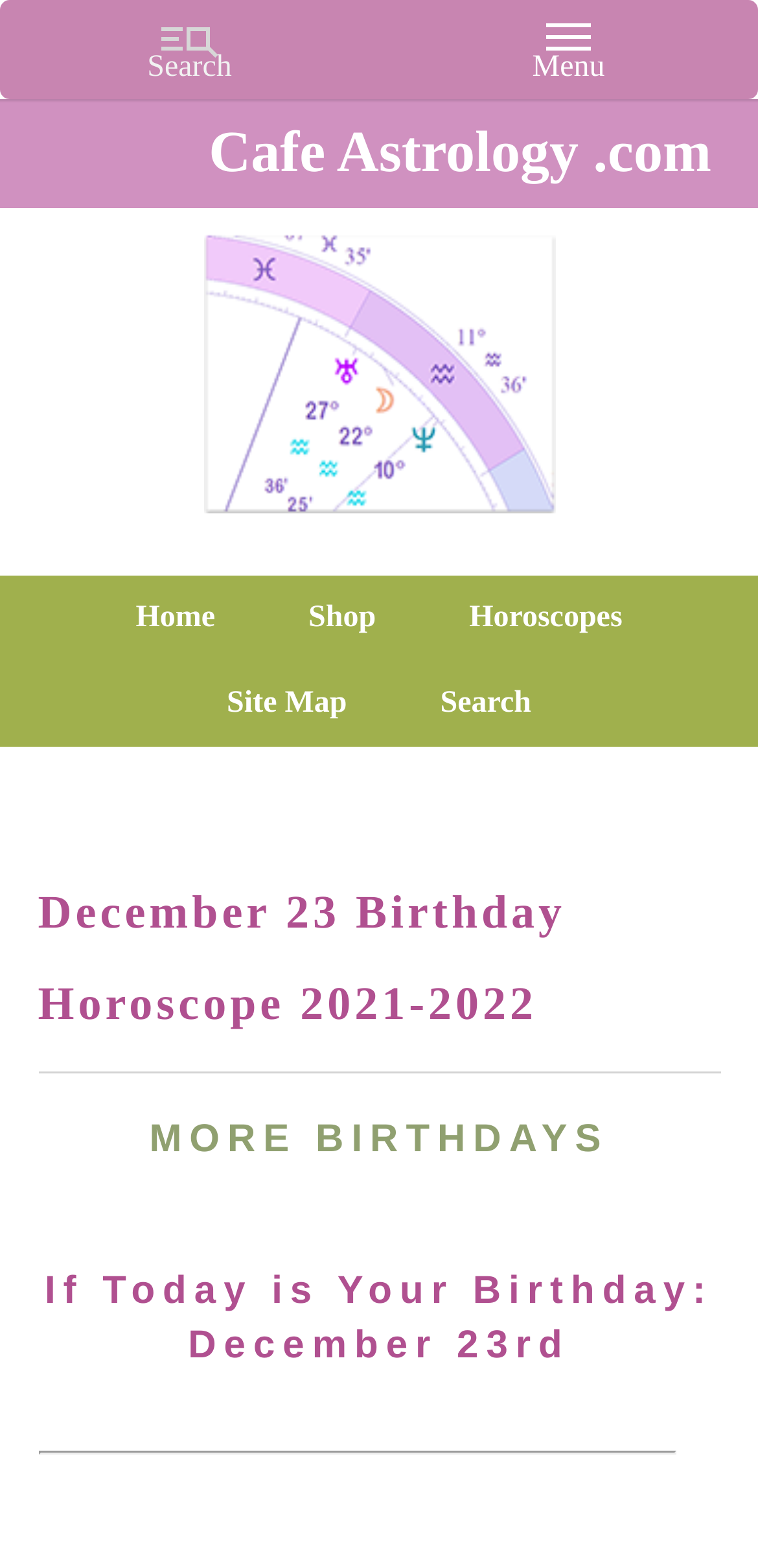Answer the question below using just one word or a short phrase: 
What is the orientation of the separator?

Horizontal